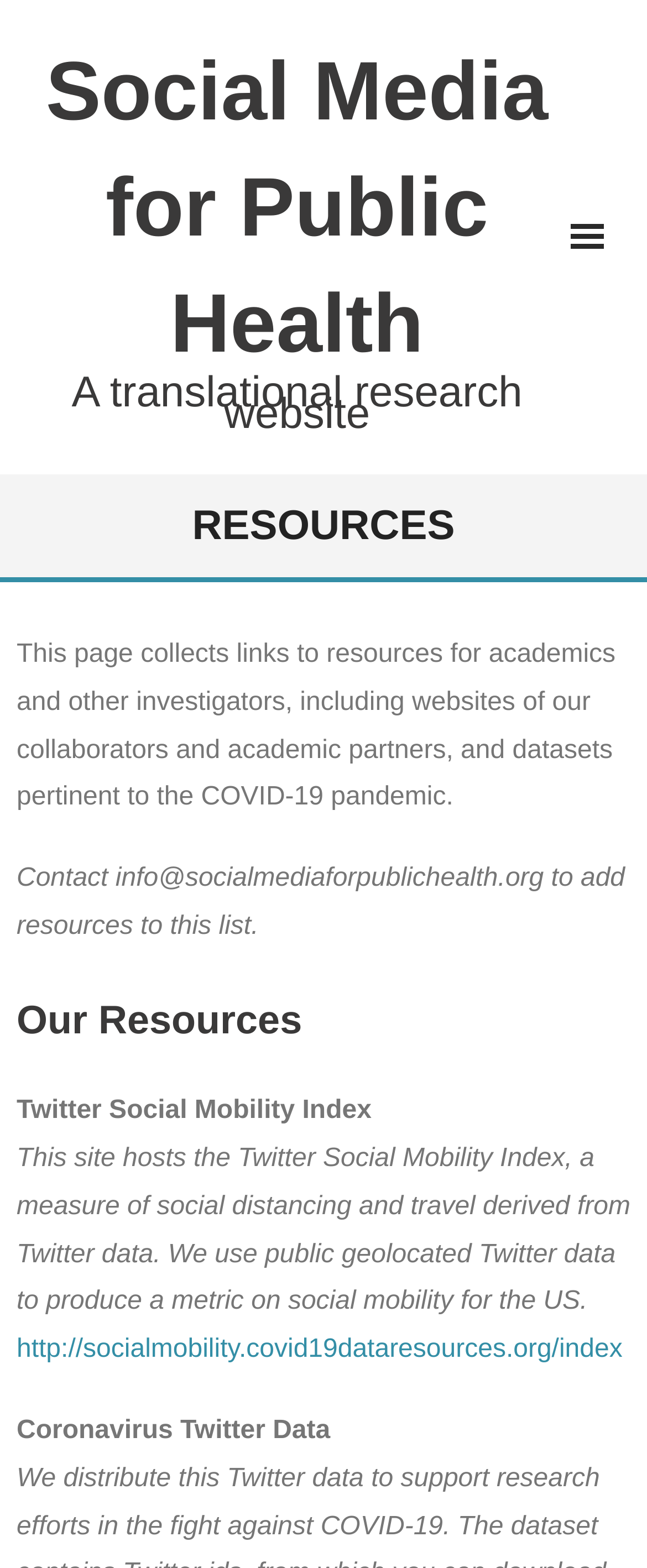Carefully examine the image and provide an in-depth answer to the question: What is the main topic of this webpage?

Based on the webpage's title and the content, it is clear that the main topic of this webpage is Social Media for Public Health, which is a translational research website.